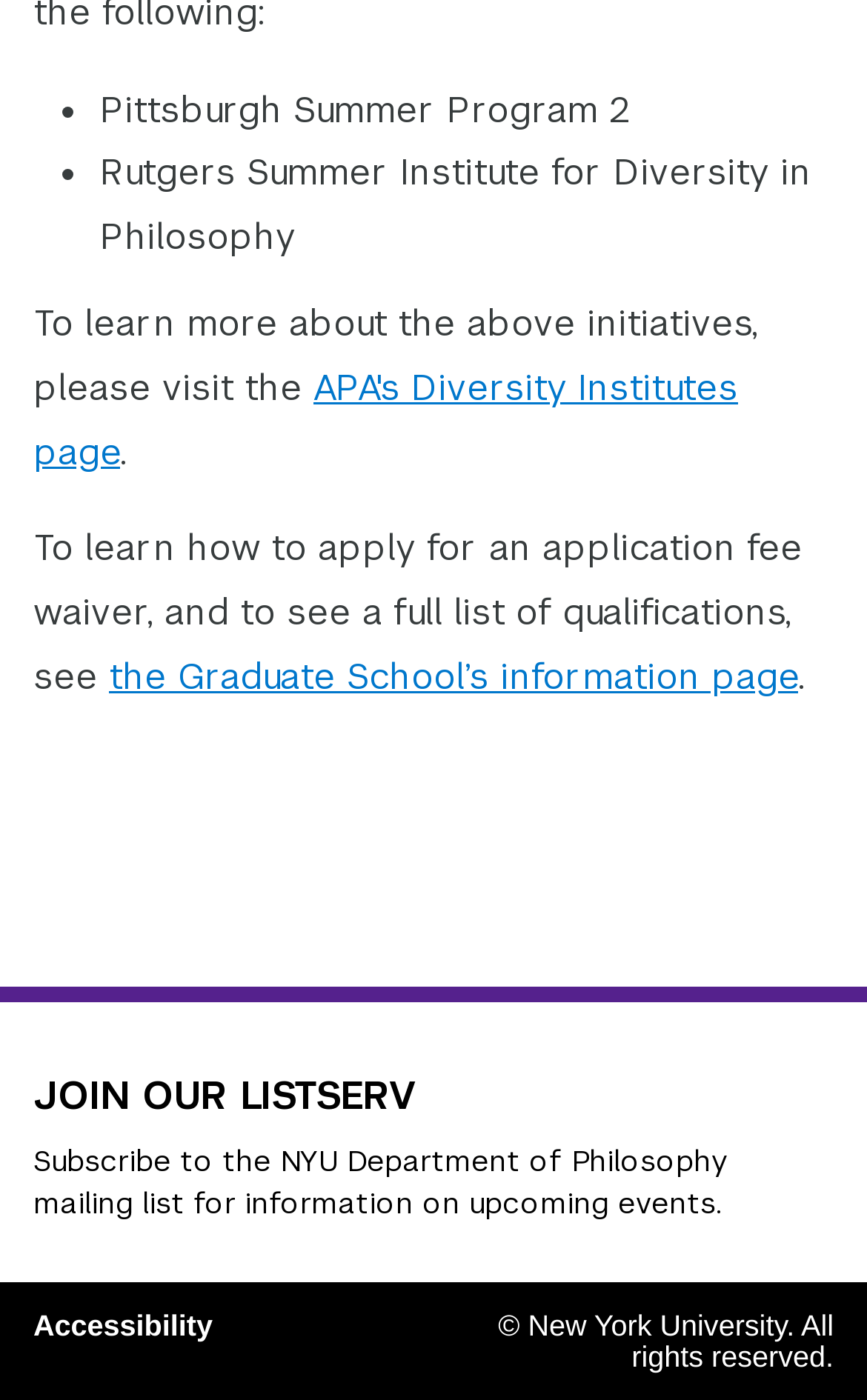Extract the bounding box coordinates of the UI element described by: "APA's Diversity Institutes page". The coordinates should include four float numbers ranging from 0 to 1, e.g., [left, top, right, bottom].

[0.038, 0.26, 0.851, 0.339]